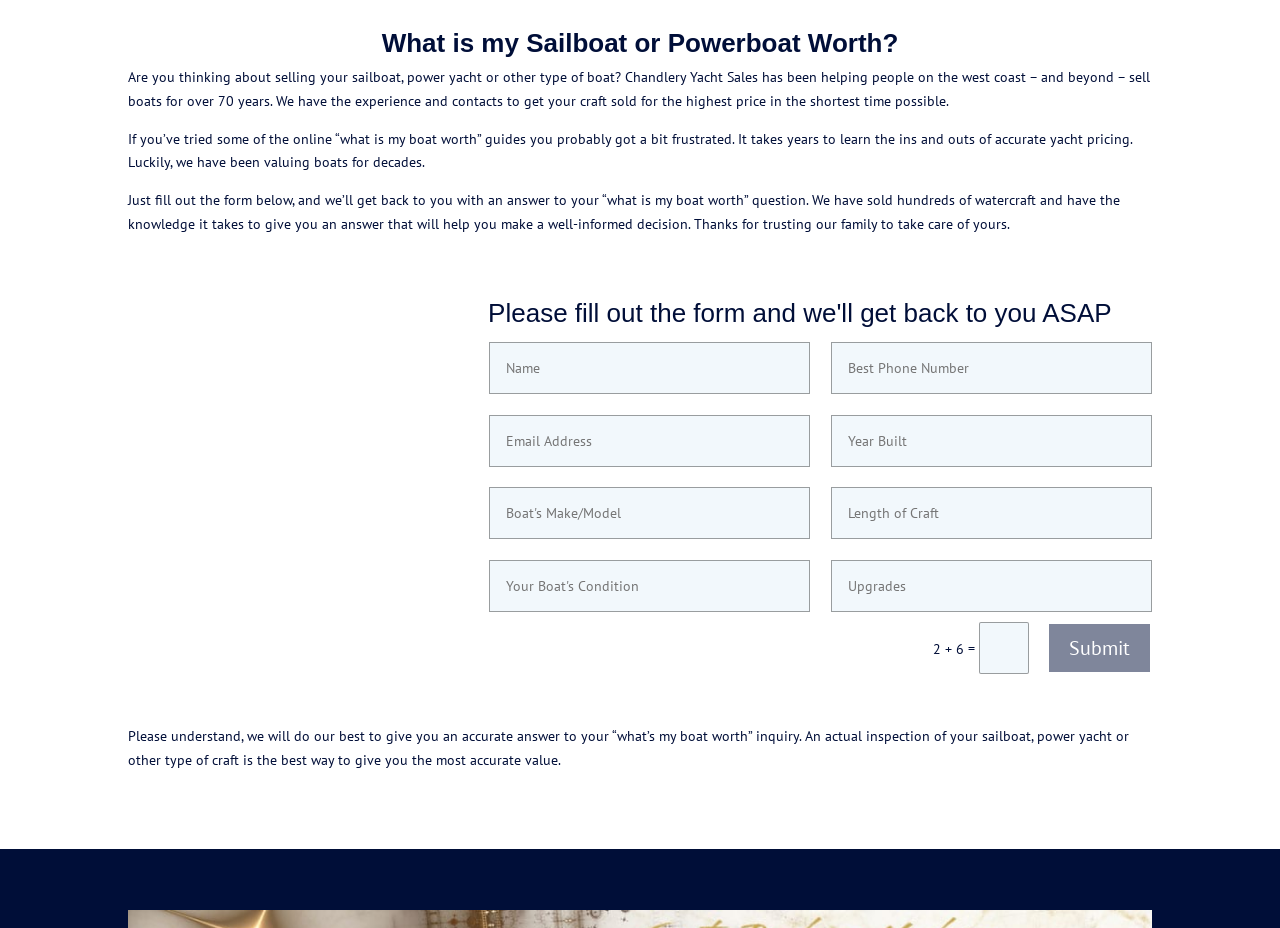Kindly determine the bounding box coordinates for the area that needs to be clicked to execute this instruction: "Enter boat information".

[0.649, 0.369, 0.9, 0.425]